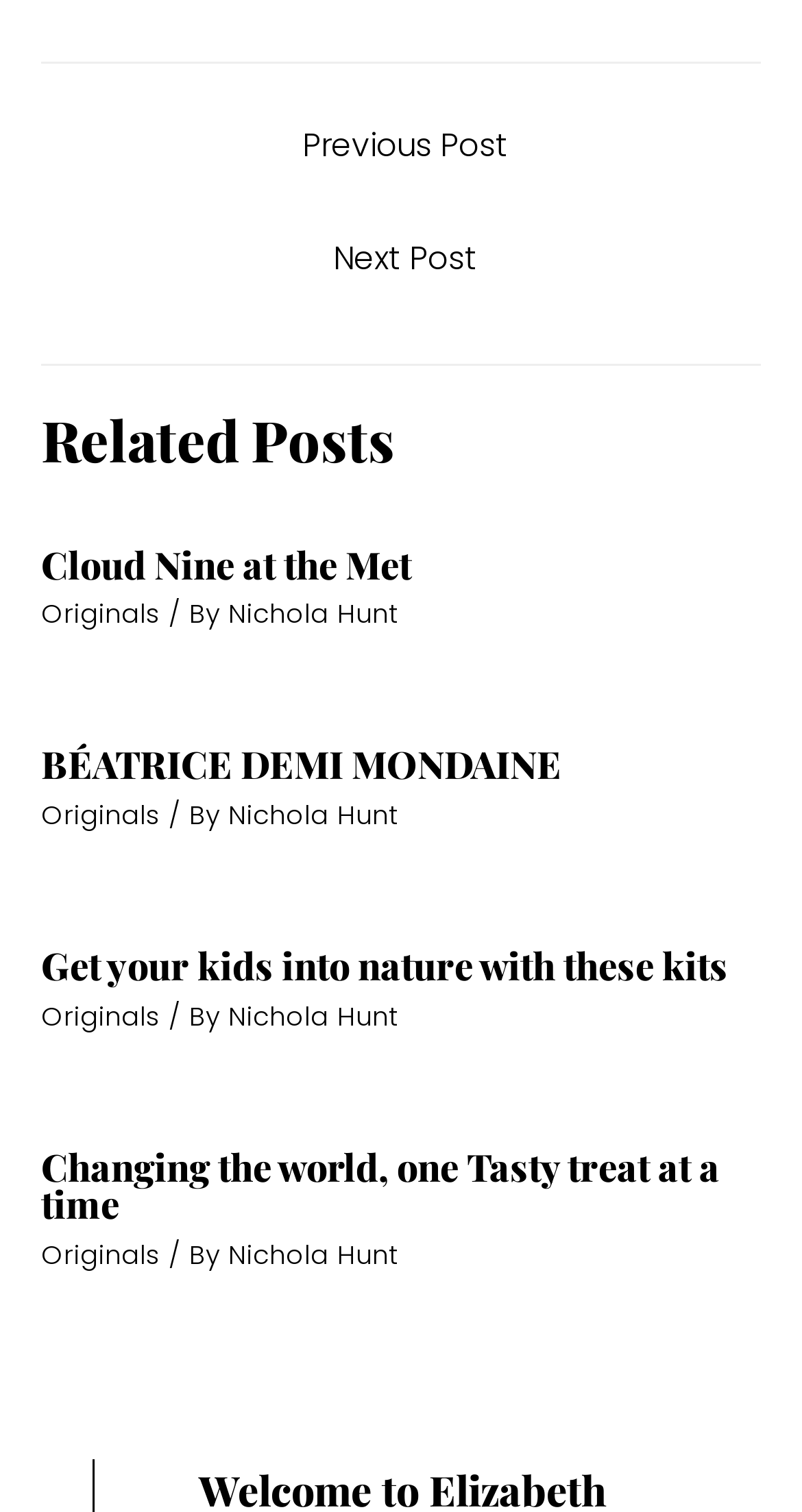How many related posts are displayed?
Please provide a comprehensive answer based on the information in the image.

The webpage displays four related posts, each with a heading, a link to the original post, and the author's name. The posts are listed in a vertical order, with the first post starting from the top.